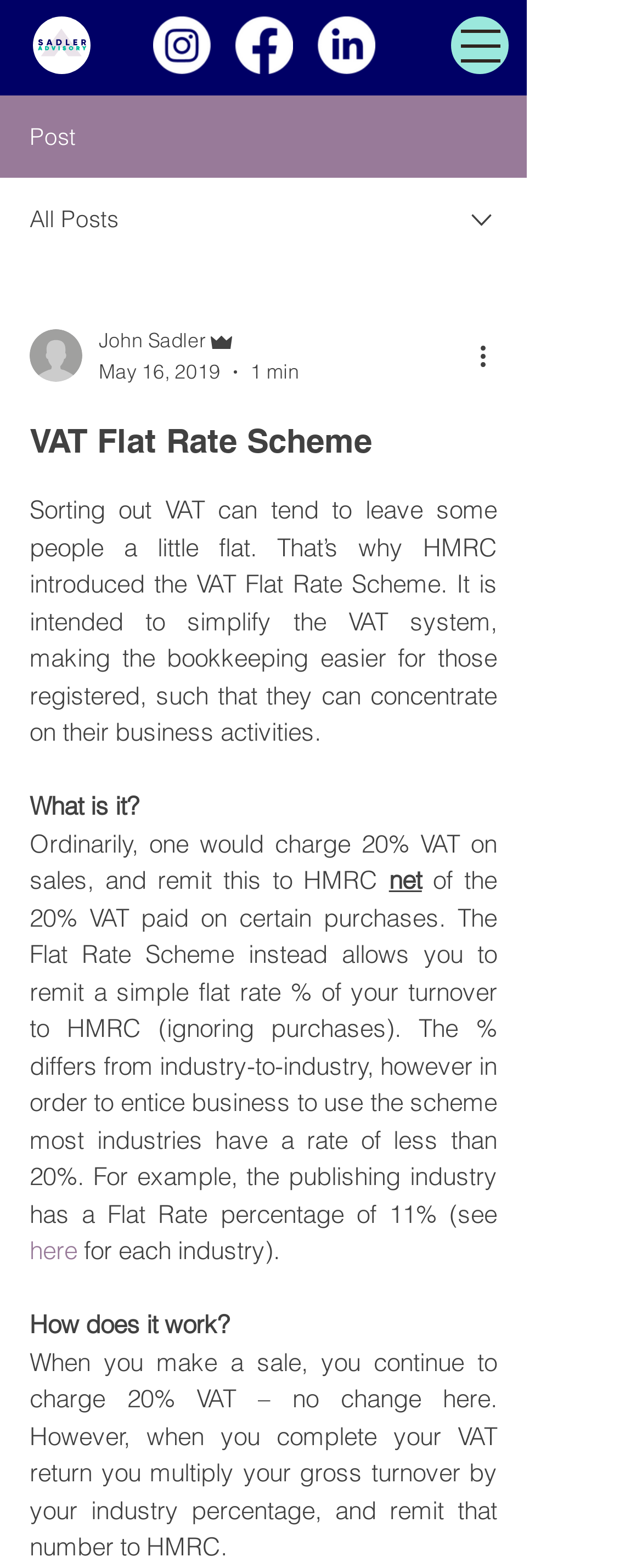Find the bounding box coordinates for the area you need to click to carry out the instruction: "view topic 'Profiling different methods of the same event'". The coordinates should be four float numbers between 0 and 1, indicated as [left, top, right, bottom].

None